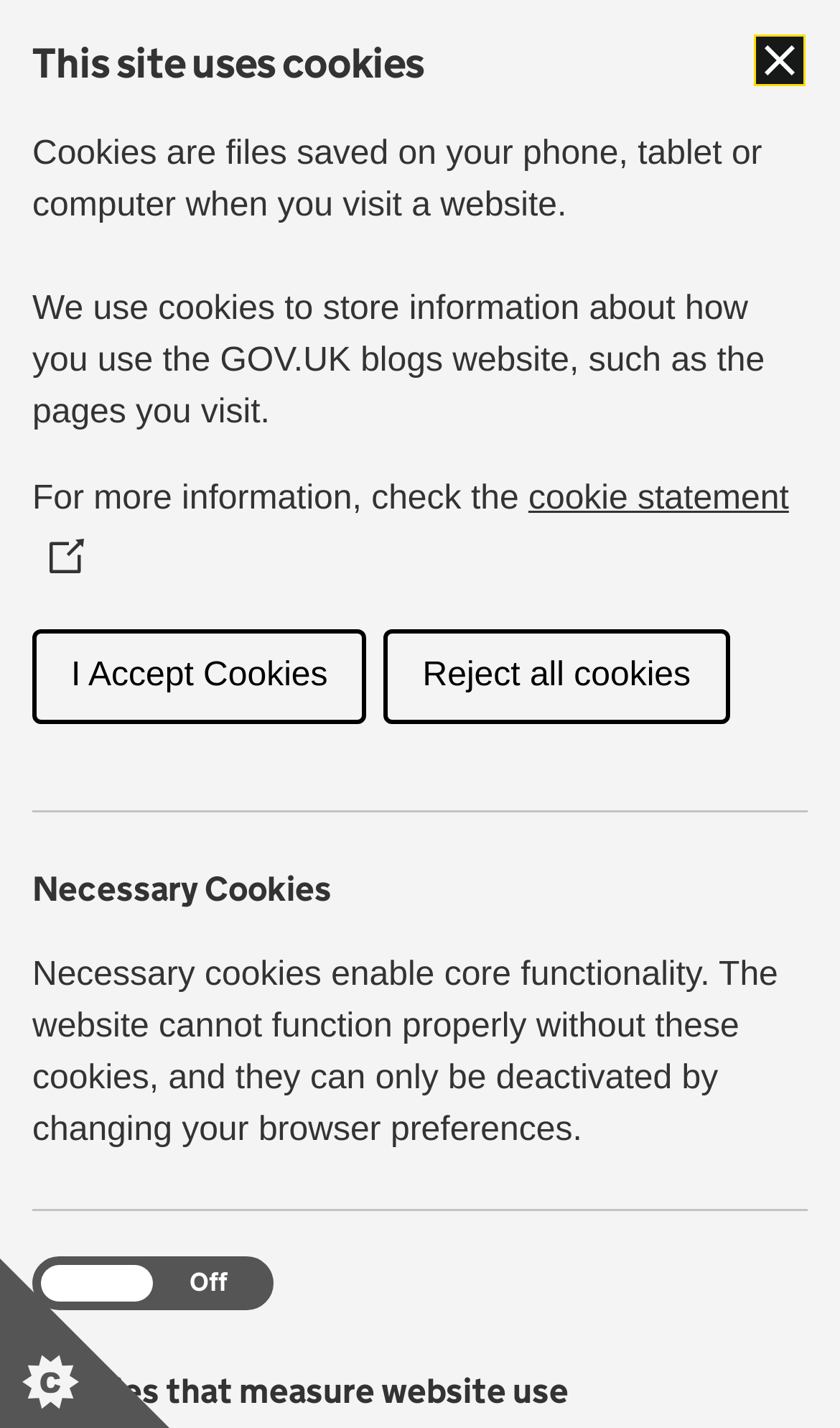Provide a thorough description of the webpage you see.

The webpage is about the Government Digital Service's GOV.UK team, specifically featuring product updates and news. At the top right corner, there is a "Save and Close" button. Below it, a heading "This site uses cookies" is displayed, followed by a brief explanation of what cookies are and how they are used on the website. There are two buttons, "I Accept Cookies" and "Reject all cookies", allowing users to manage their cookie preferences.

On the top left corner, there is a "Skip to main content" link, and next to it, a "GOV.UK" link with a corresponding image. Below these links, a banner with the blog name "Inside GOV.UK" is displayed, featuring a heading and two links, "Blog" and "Inside GOV.UK".

A description list is presented, showing the organisation "Government Digital Service". A search bar is located below, with a "Search for:" label, a search box, and a "Search" button.

The main content of the webpage is an article titled "Updating the GOV.UK licence finder", posted by two authors, Jessie Rossington and Peter Hartshorn. The article's metadata, including the posting date, is displayed below the title. There are also two links, "Finding things" and "What we're working on", possibly related to the article's content.

Throughout the webpage, there are several headings, static texts, links, and buttons, all arranged in a hierarchical structure. The layout is clean, with a clear separation between different sections and elements.